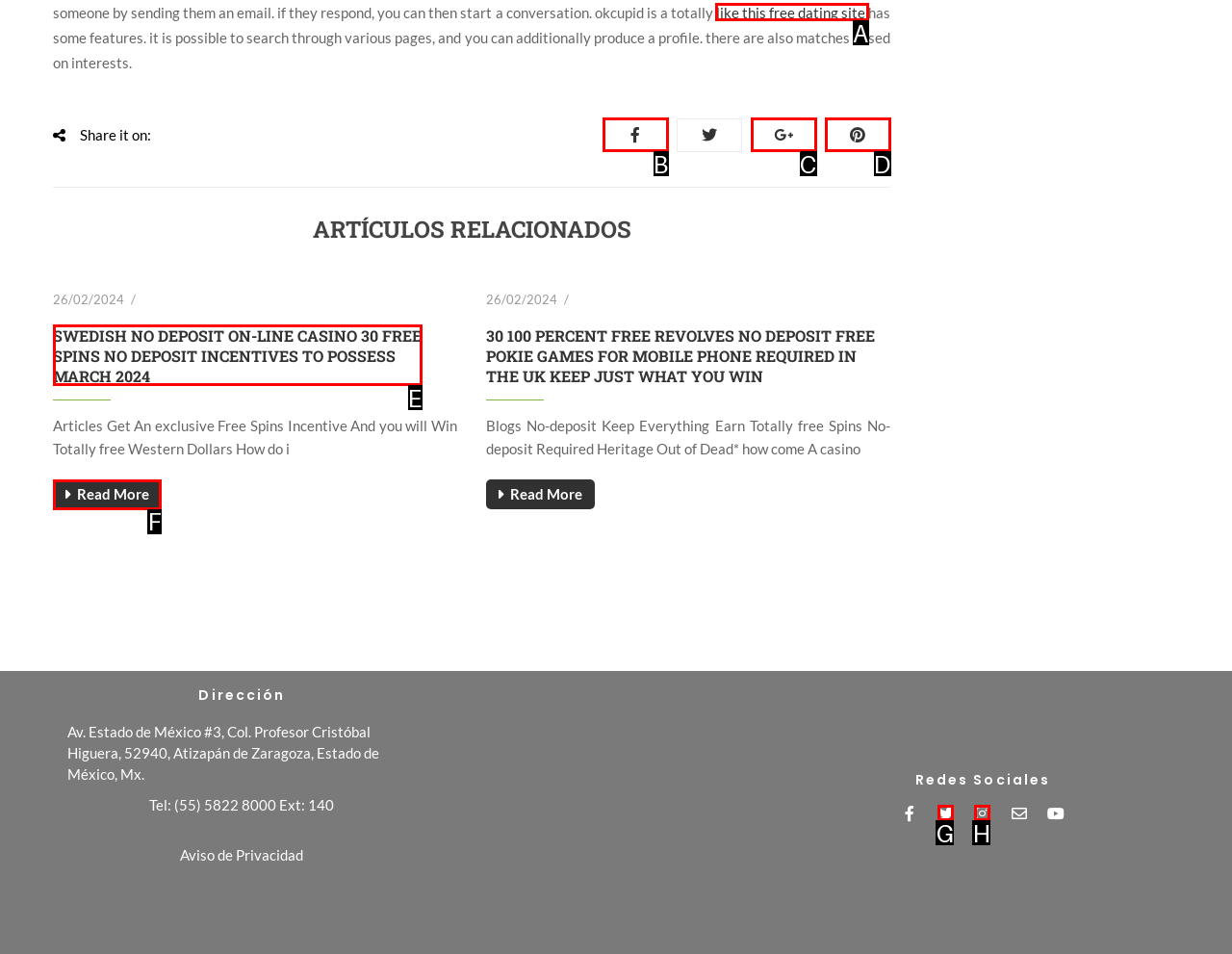Identify the correct UI element to click to follow this instruction: Read more about SWEDISH NO DEPOSIT ON-LINE CASINO
Respond with the letter of the appropriate choice from the displayed options.

F